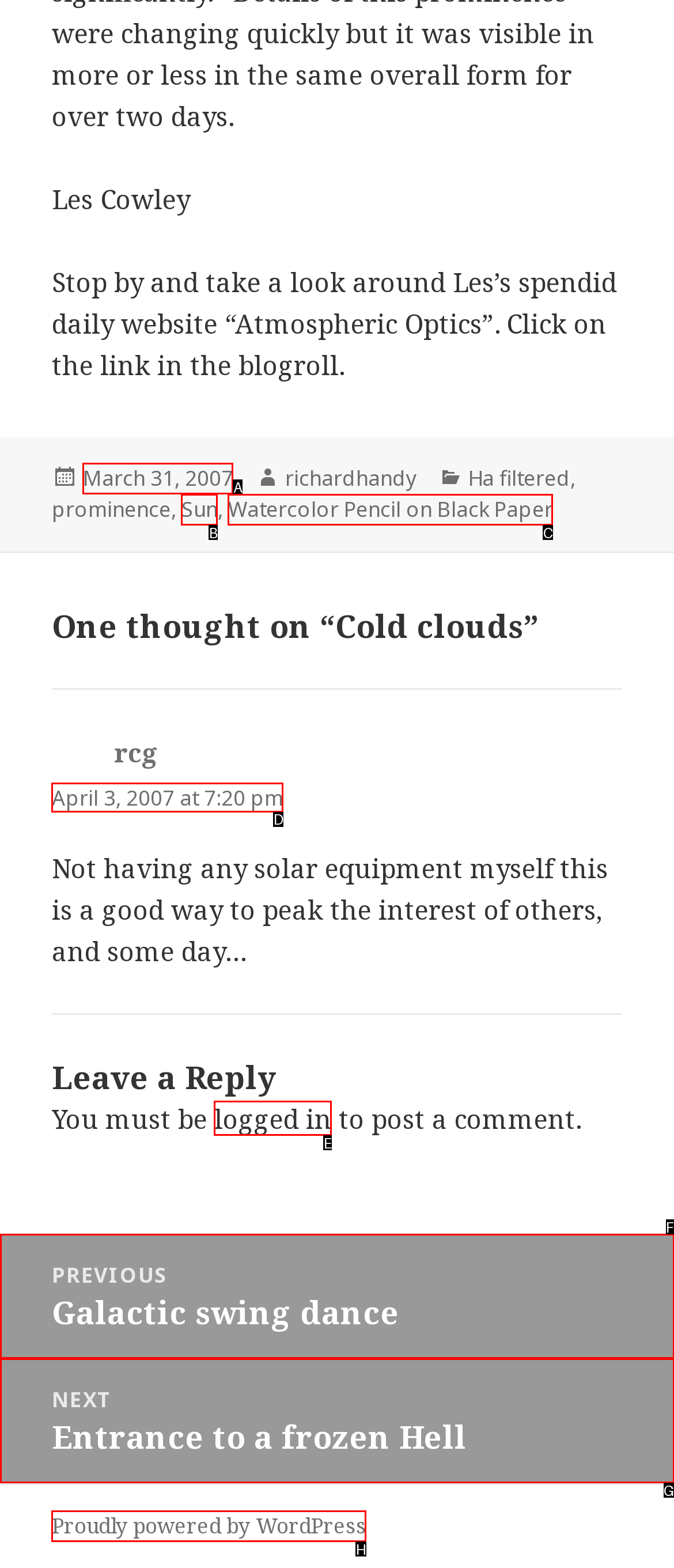Based on the description: Proudly powered by WordPress, select the HTML element that best fits. Reply with the letter of the correct choice from the options given.

H